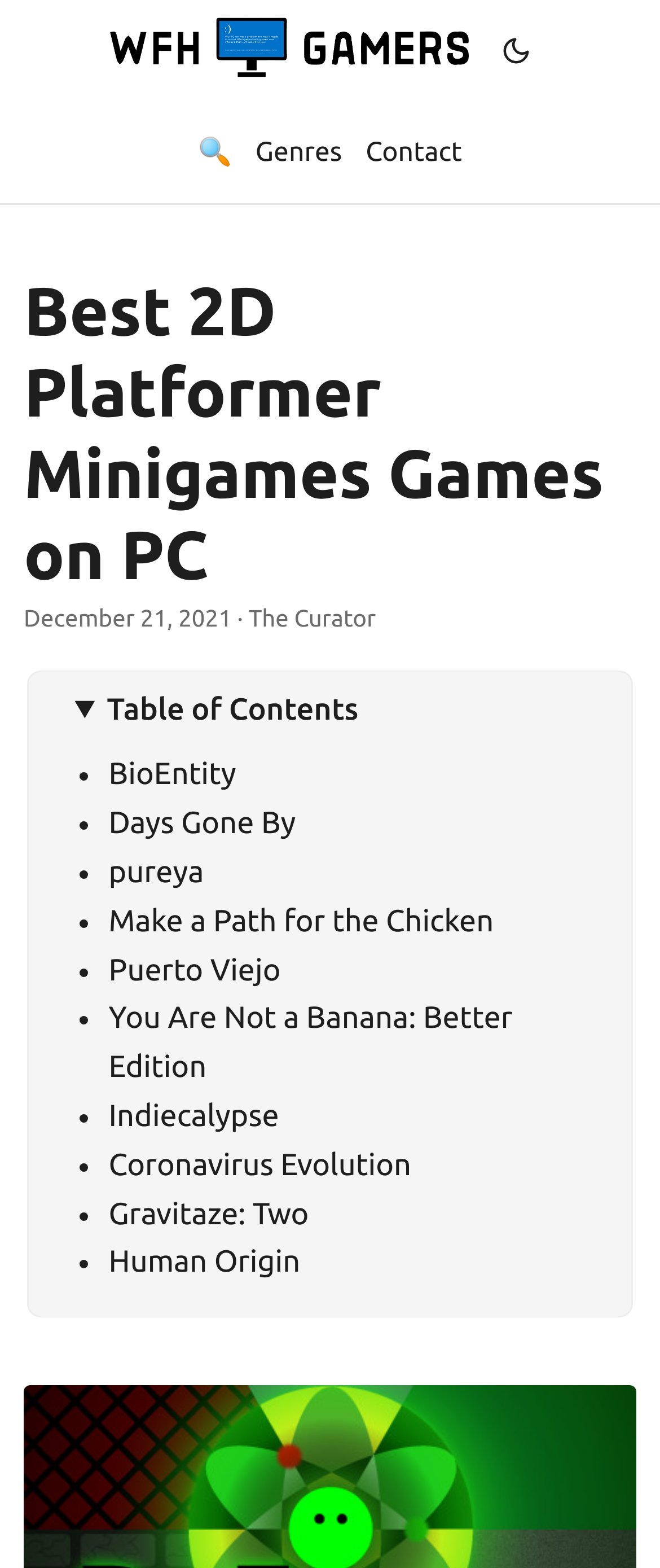Please specify the coordinates of the bounding box for the element that should be clicked to carry out this instruction: "Read the Imprint". The coordinates must be four float numbers between 0 and 1, formatted as [left, top, right, bottom].

None